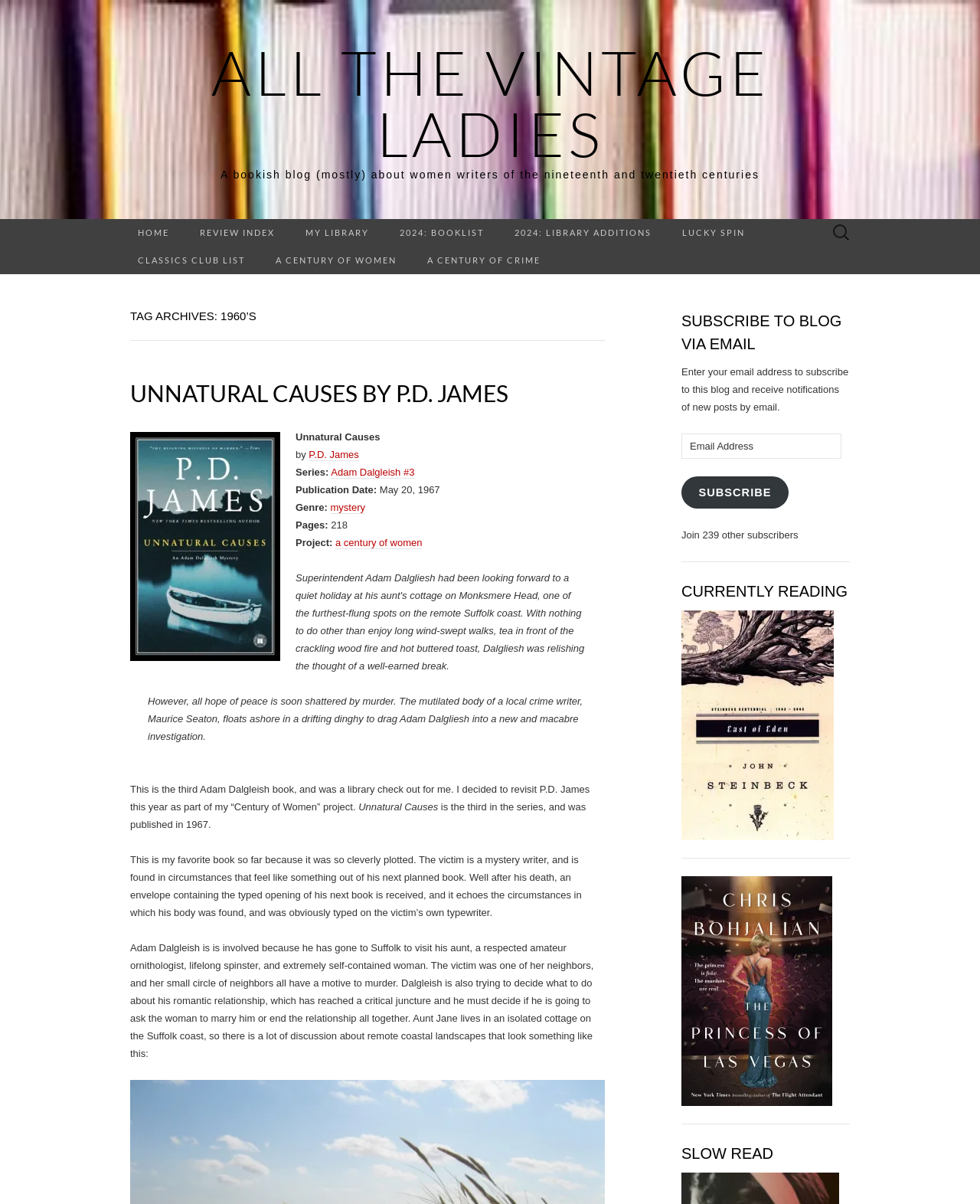Please specify the bounding box coordinates of the clickable section necessary to execute the following command: "Read the review of Unnatural Causes by P.D. James".

[0.133, 0.315, 0.519, 0.338]